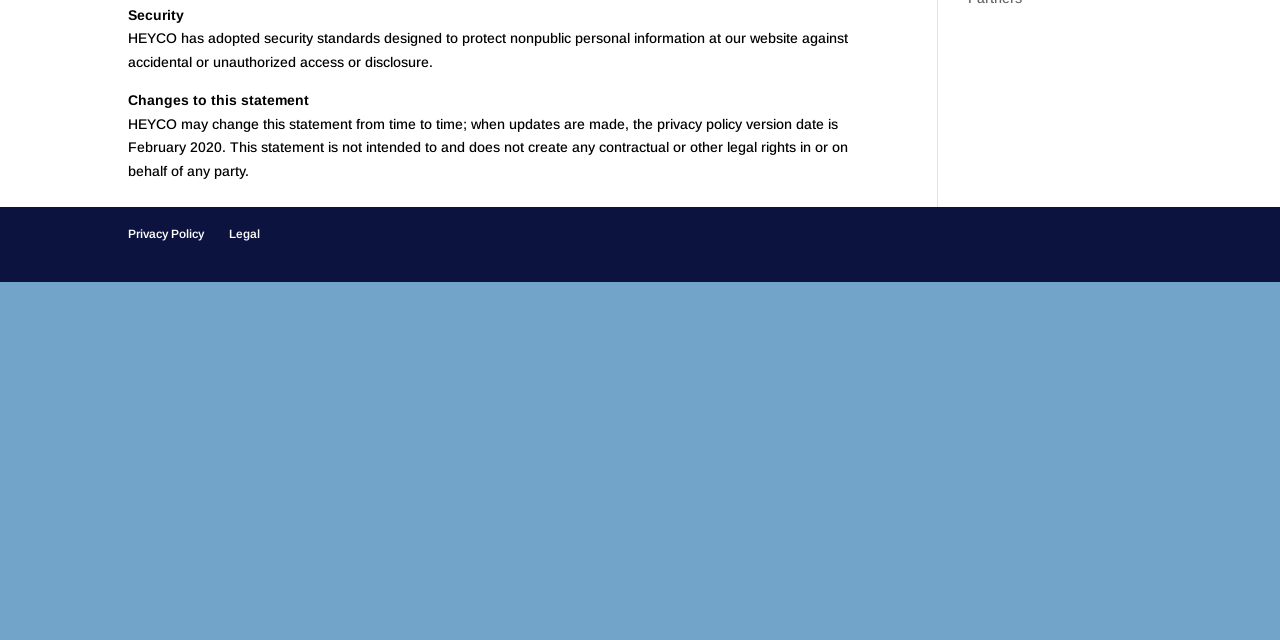Determine the bounding box coordinates for the UI element with the following description: "Privacy Policy". The coordinates should be four float numbers between 0 and 1, represented as [left, top, right, bottom].

[0.1, 0.355, 0.159, 0.377]